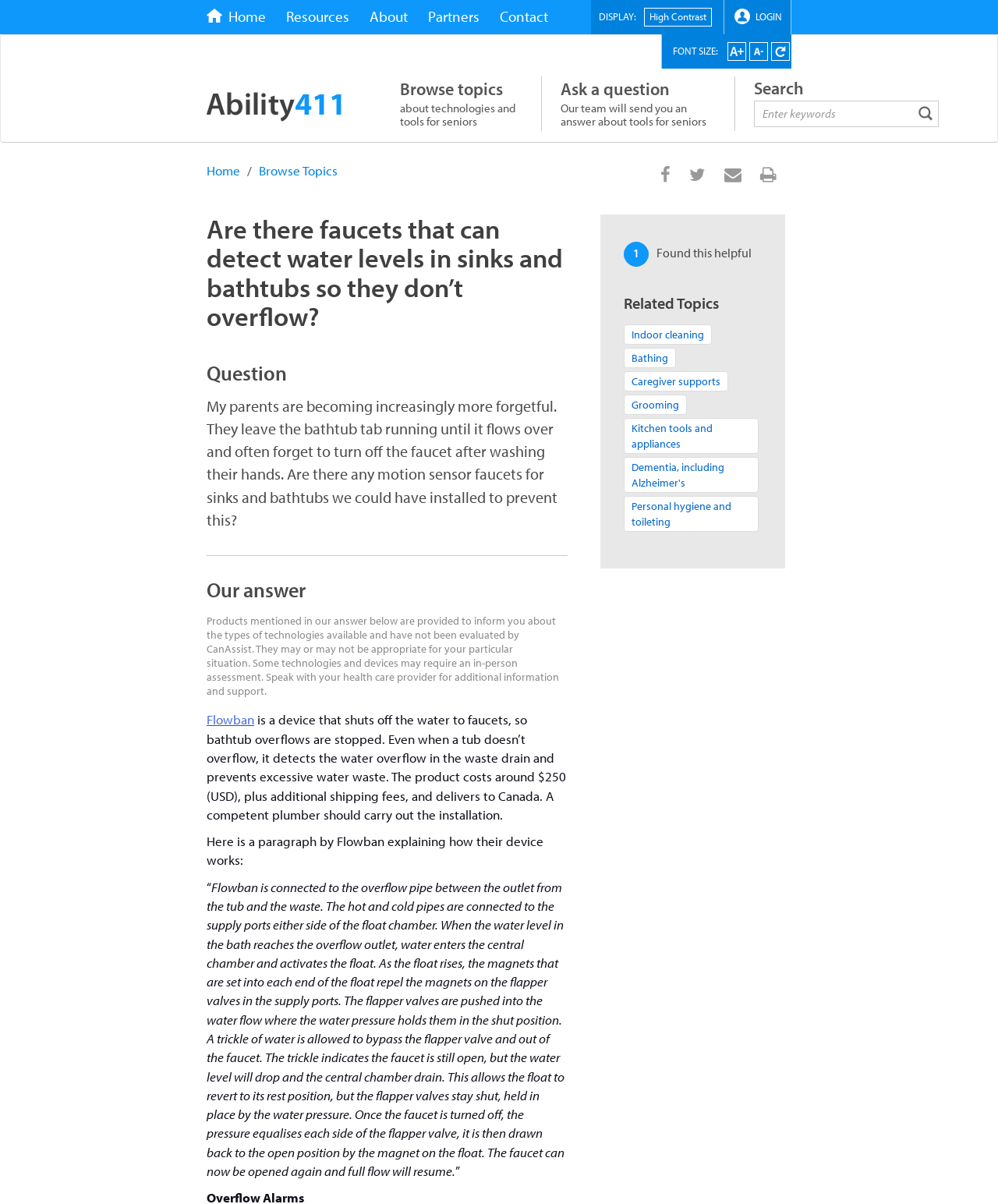Can you determine the bounding box coordinates of the area that needs to be clicked to fulfill the following instruction: "Ask a question about tools for seniors"?

[0.543, 0.063, 0.736, 0.109]